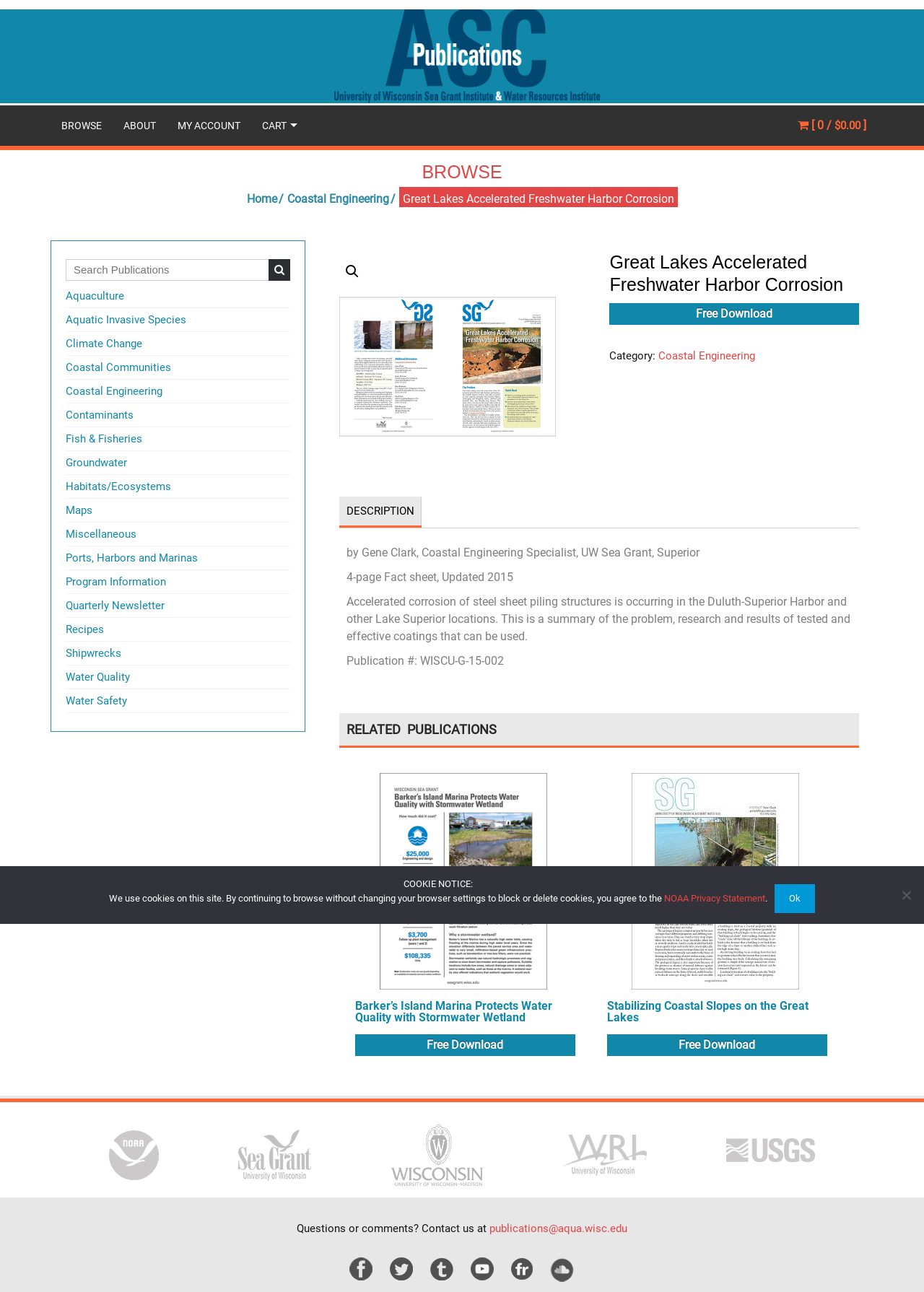Based on the element description Cart, identify the bounding box of the UI element in the given webpage screenshot. The coordinates should be in the format (top-left x, top-left y, bottom-right x, bottom-right y) and must be between 0 and 1.

[0.272, 0.082, 0.322, 0.113]